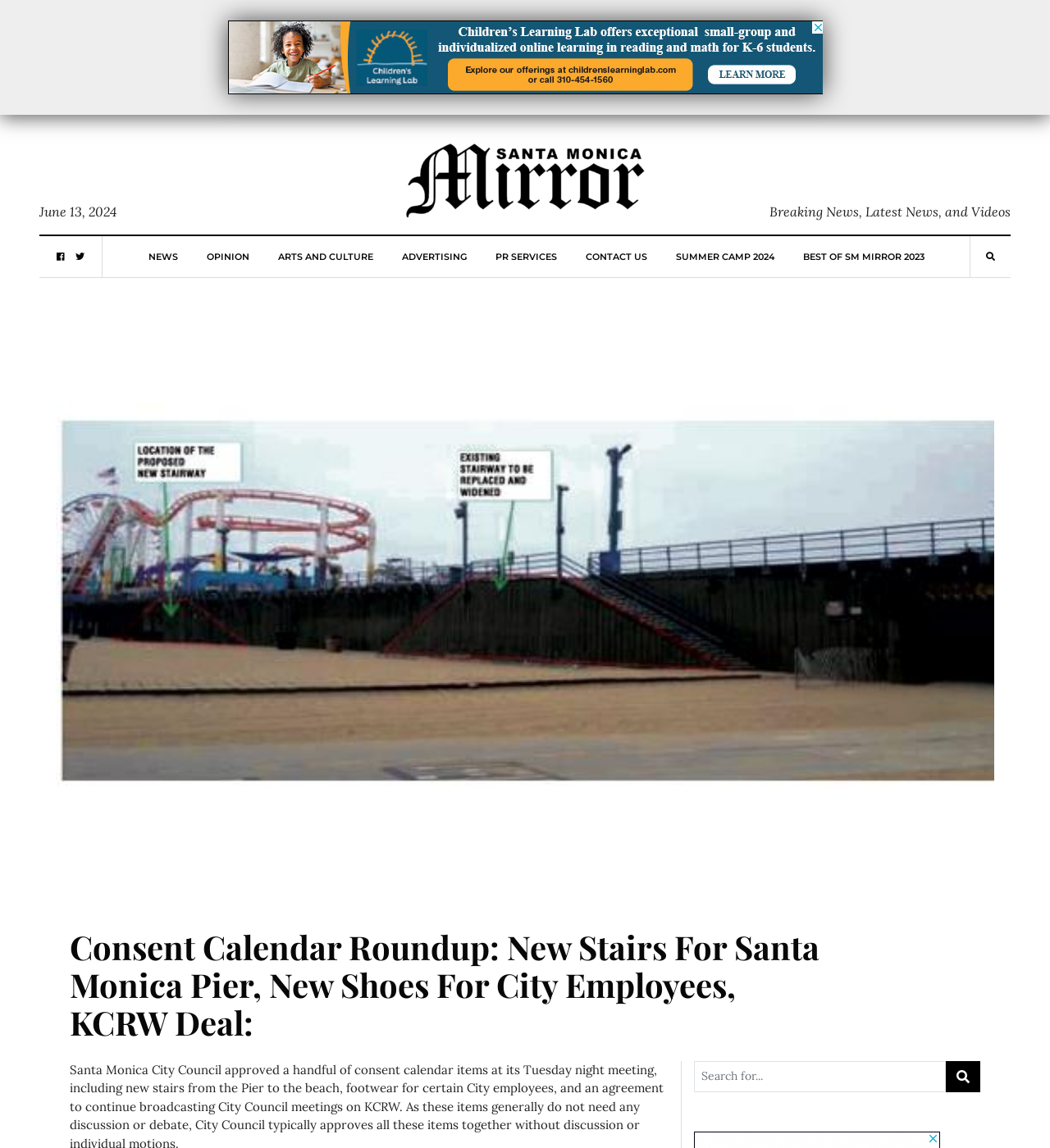From the details in the image, provide a thorough response to the question: What is the topic of the main article?

I found the answer by looking at the heading element 'Consent Calendar Roundup: New Stairs For Santa Monica Pier, New Shoes For City Employees, KCRW Deal:' which indicates that the topic of the main article is Consent Calendar Roundup.